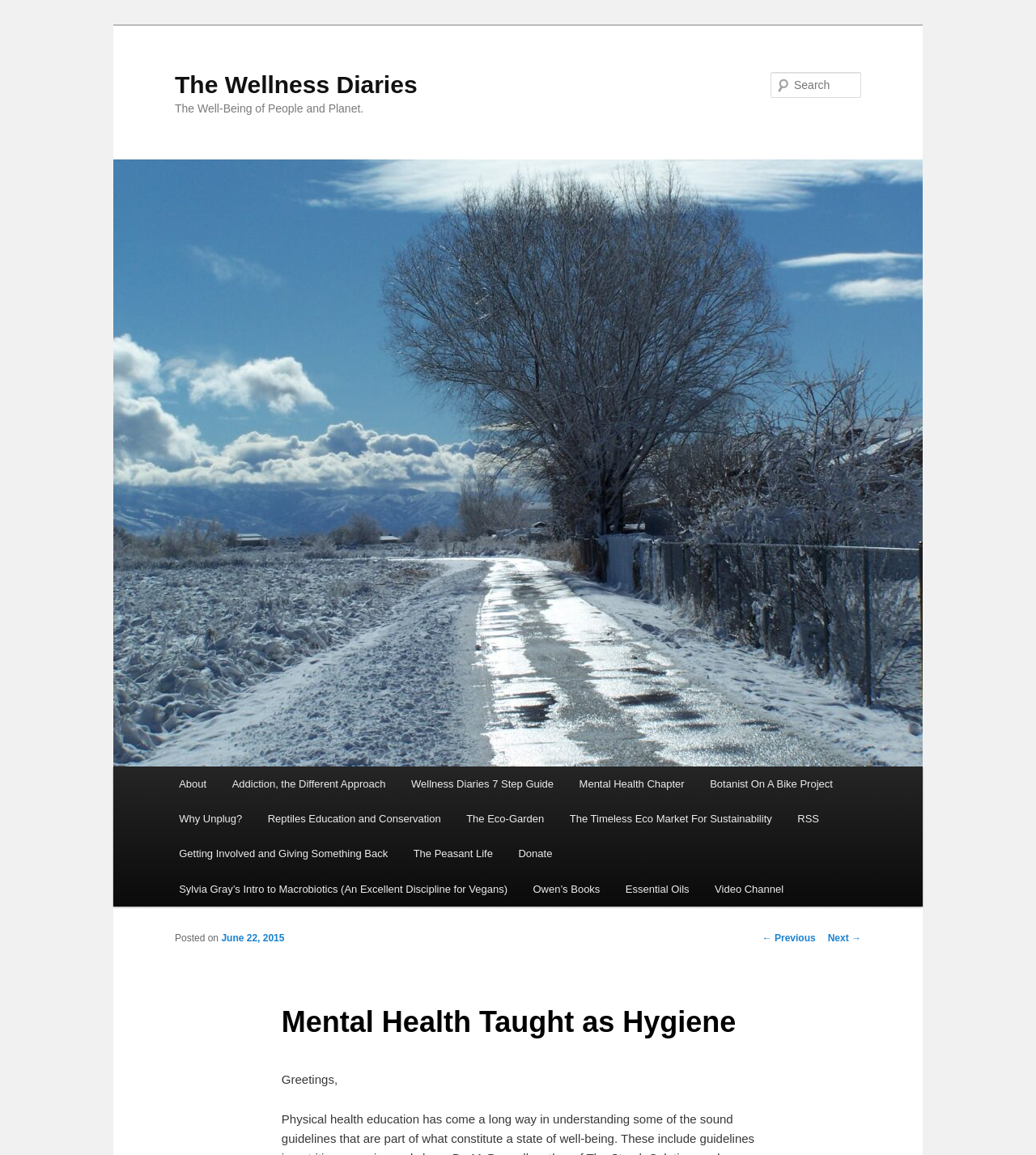What is the topic of the main article?
Look at the image and provide a short answer using one word or a phrase.

Mental Health